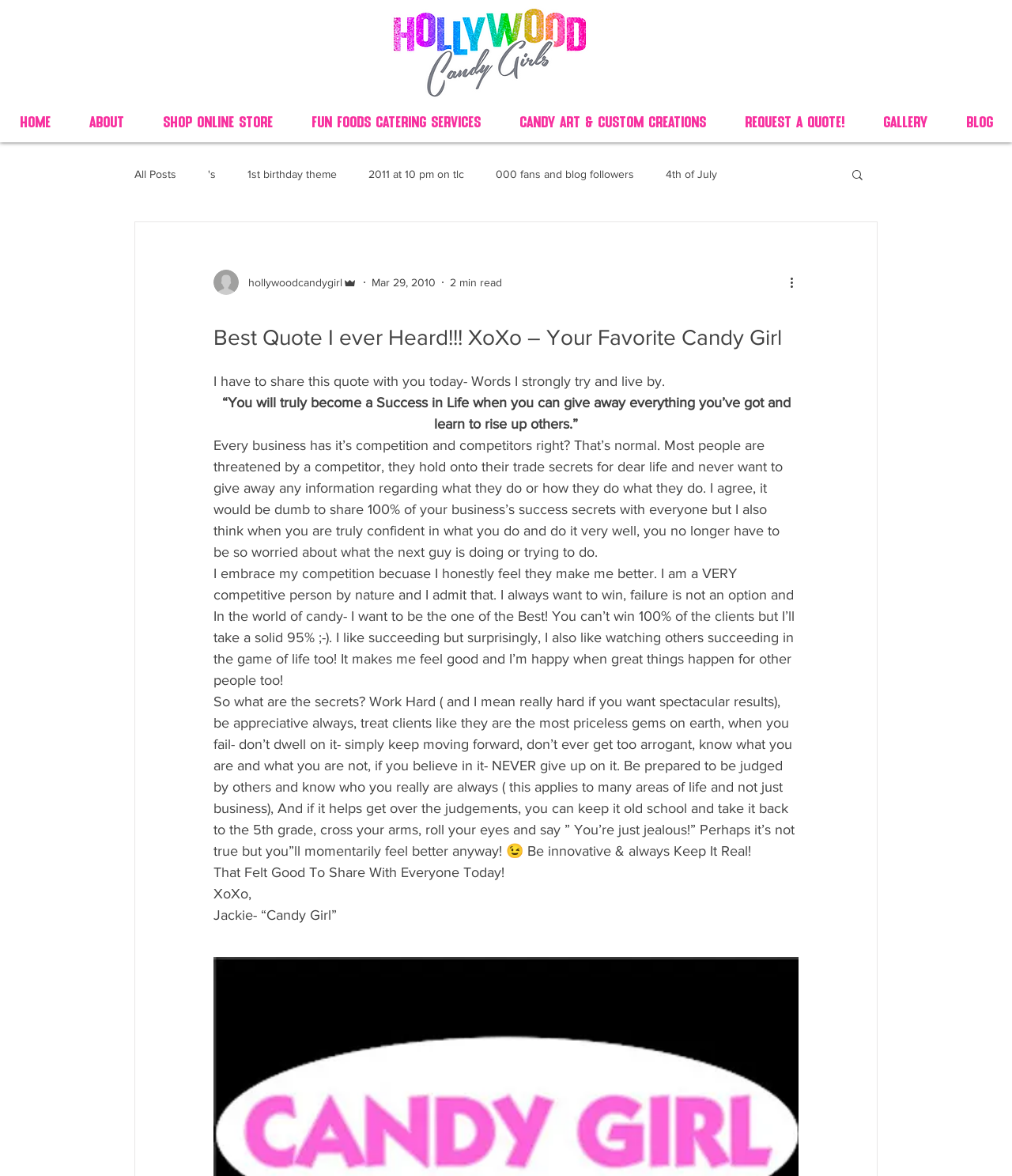Describe all visible elements and their arrangement on the webpage.

This webpage is a blog post titled "Best Quote I ever Heard!!! XoXo – Your Favorite Candy Girl". At the top of the page, there is a navigation menu with links to "Home", "About", "Shop Online Store", "Fun Foods Catering Services", "Candy Art & Custom Creations", "Request A Quote!", "Gallery", and "Blog". Below the navigation menu, there is a secondary navigation menu with links to various blog post categories, such as "All Posts", "1st birthday theme", "2011 at 10 pm on tlc", and many others.

On the left side of the page, there is a profile picture of the writer, accompanied by their name "hollywoodcandygirl" and a button to search the blog. Below the profile picture, there is a section with the writer's picture, their name "Admin", and the date "Mar 29, 2010". There is also a button to read more actions.

The main content of the page is a blog post with a quote "“You will truly become a Success in Life when you can give away everything you’ve got and learn to rise up others.”" followed by a lengthy text discussing the importance of embracing competition, working hard, being appreciative, and treating clients well. The text is divided into several paragraphs, with the writer sharing their personal thoughts and experiences.

At the bottom of the page, there is a signature "XoXo, Jackie- “Candy Girl”". There is also an image of a candy-themed logo at the top of the page.